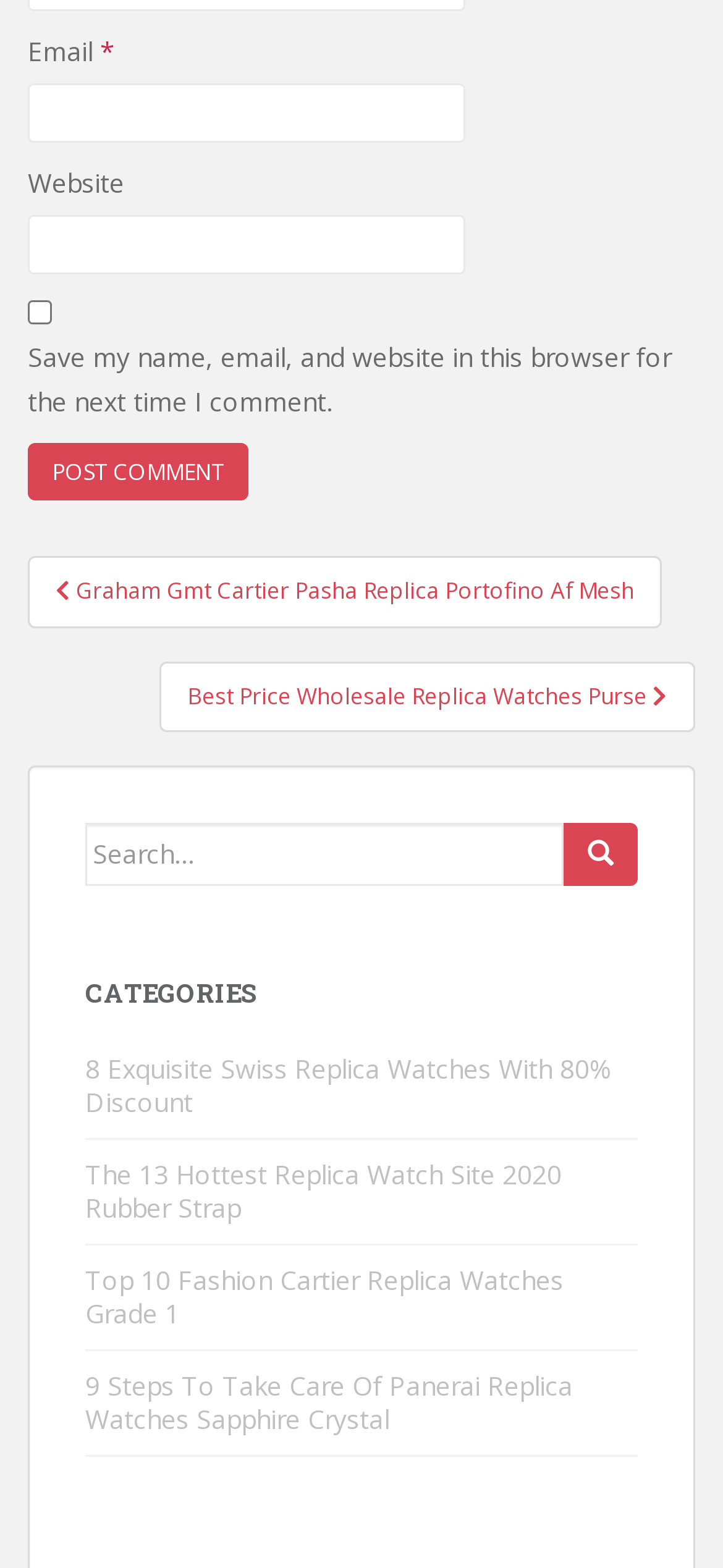How many categories are listed?
Using the image as a reference, answer the question in detail.

There is only one category listed, which is 'CATEGORIES'. This category contains several links to related articles or posts.